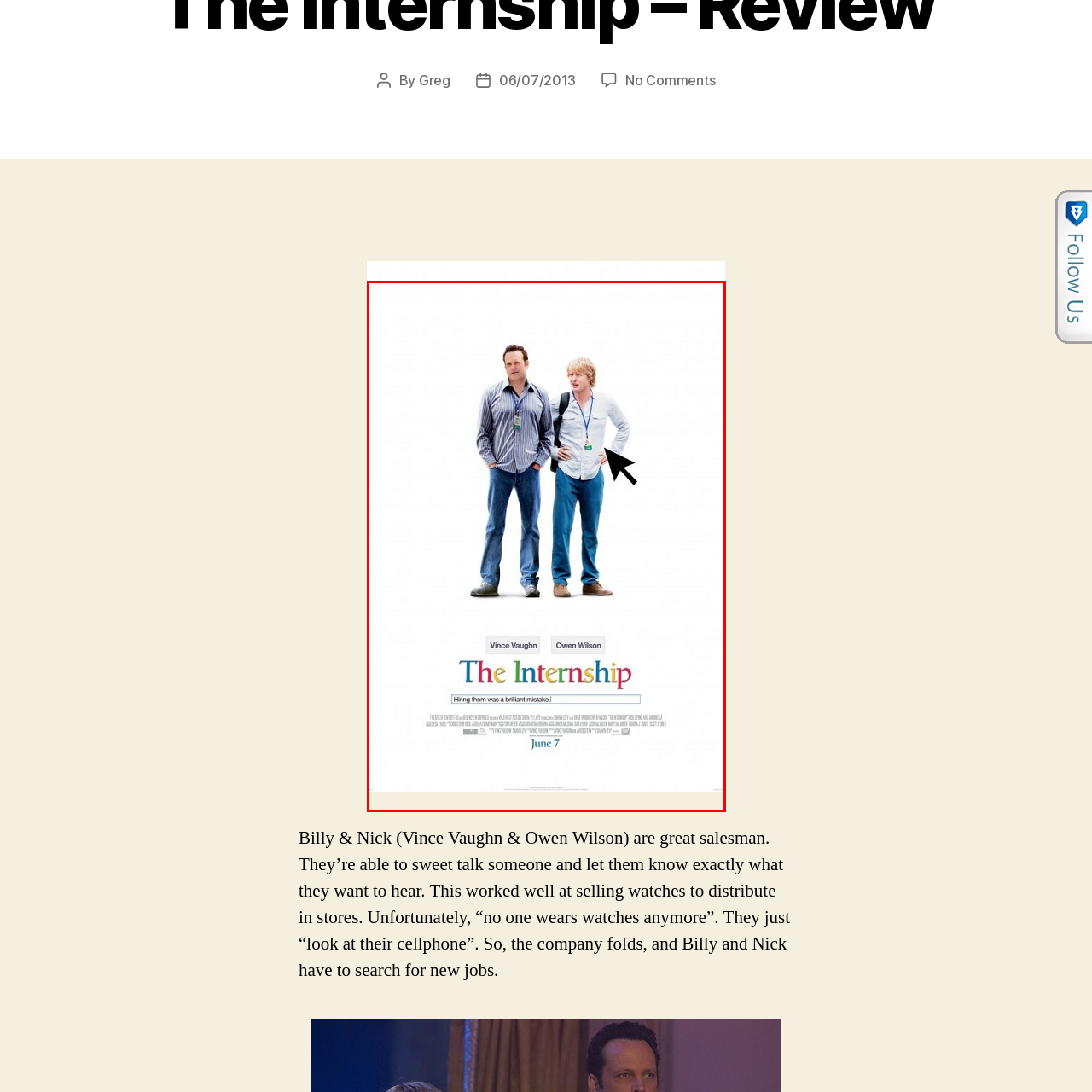Look at the image enclosed by the red boundary and give a detailed answer to the following question, grounding your response in the image's content: 
What is the tagline of the film?

The tagline of the film 'The Internship' is prominently displayed at the bottom of the poster, which is 'Hiring them was a brilliant mistake', giving a hint about the lighthearted and comical essence of the movie.